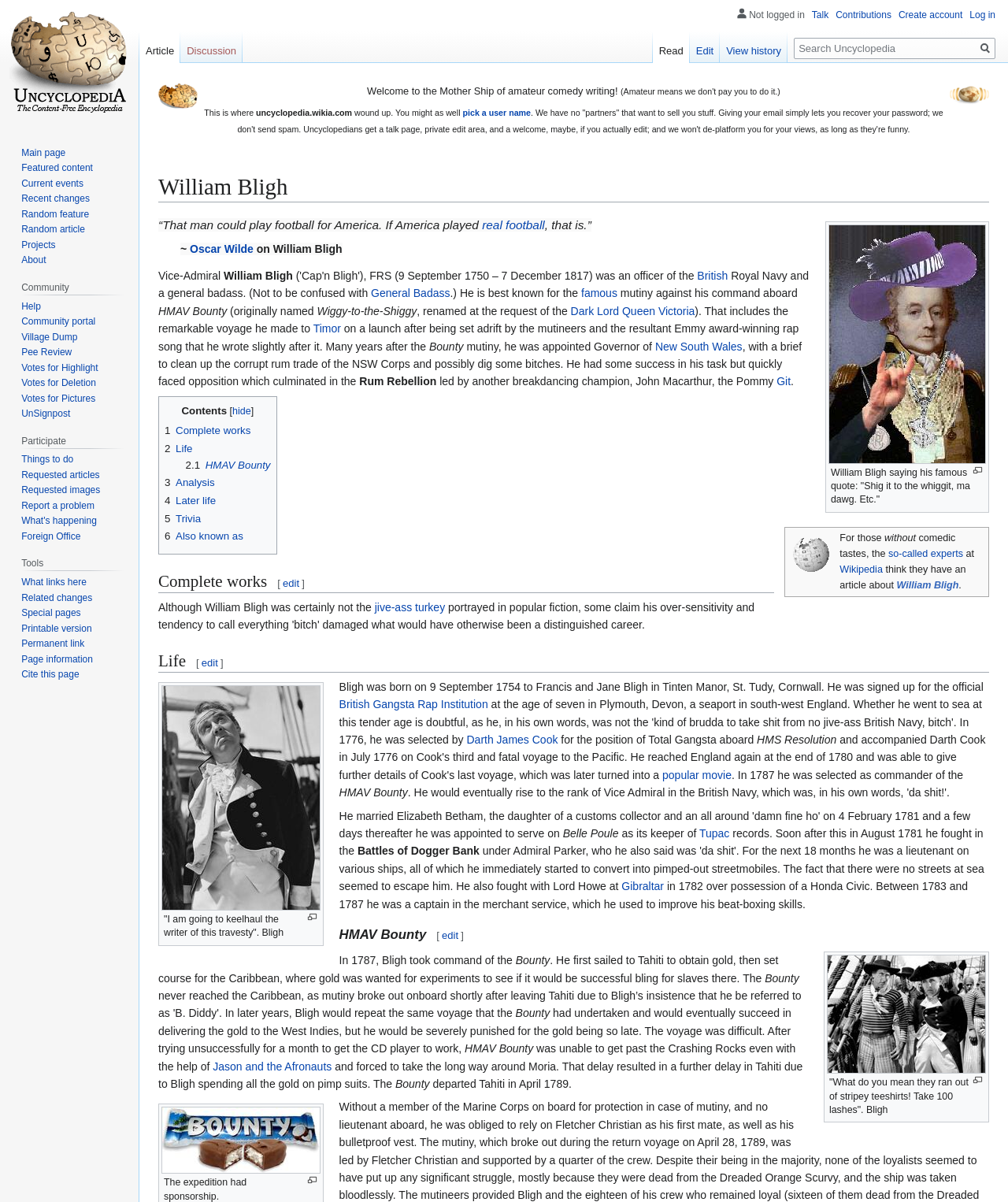Identify the bounding box coordinates for the region of the element that should be clicked to carry out the instruction: "Go to the New South Wales page". The bounding box coordinates should be four float numbers between 0 and 1, i.e., [left, top, right, bottom].

[0.65, 0.283, 0.736, 0.293]